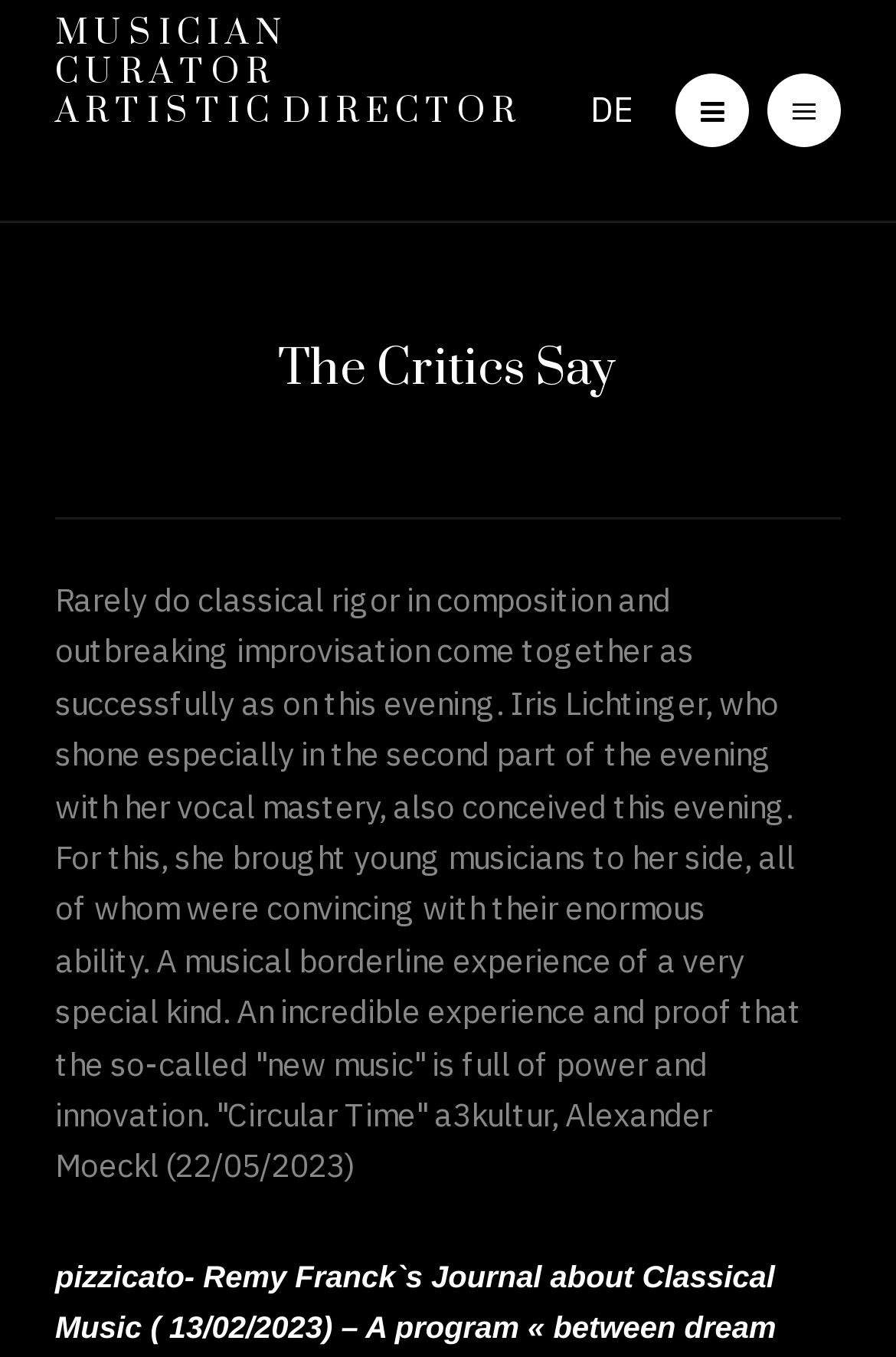Please extract the webpage's main title and generate its text content.

The Critics Say